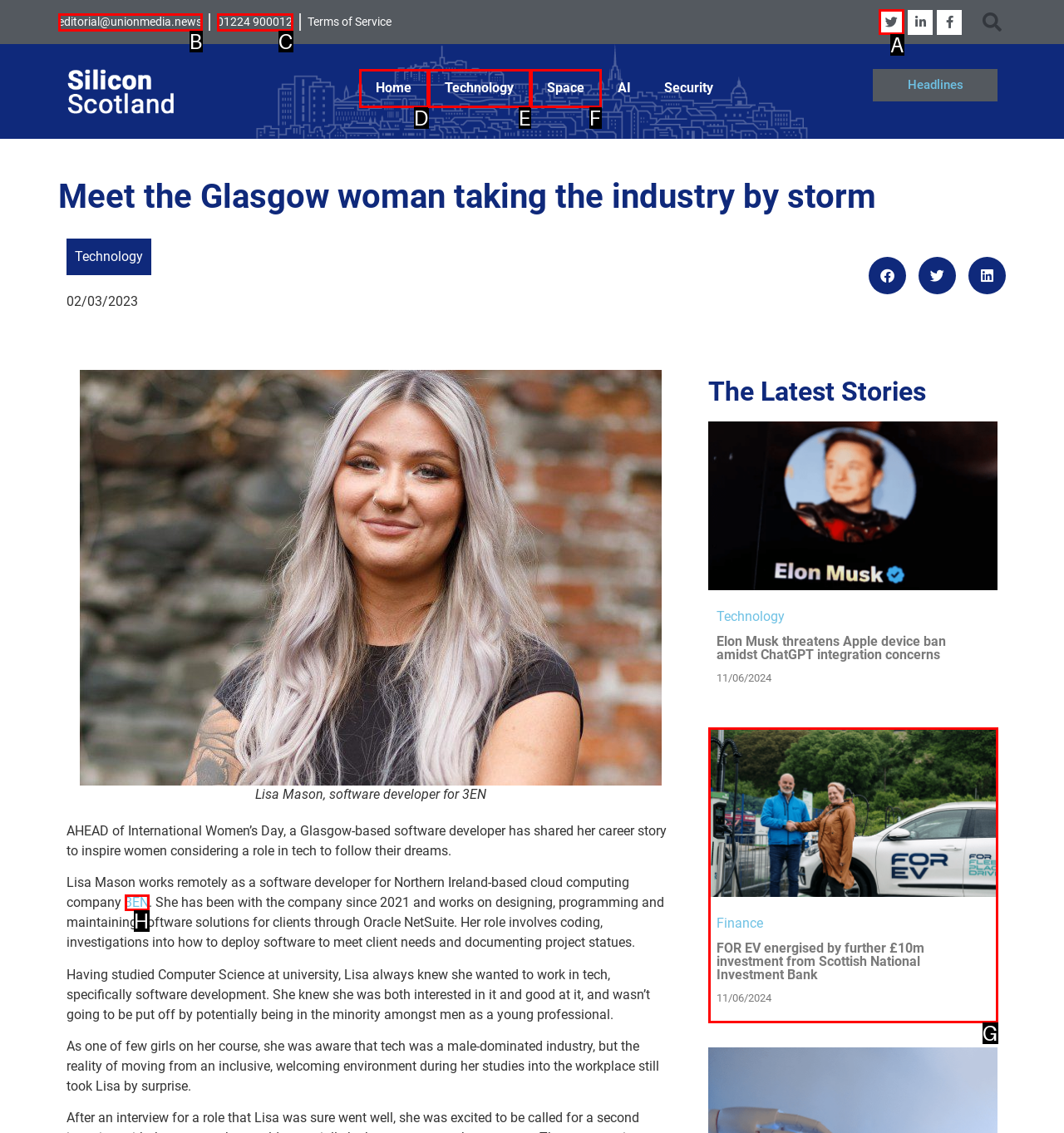From the given options, find the HTML element that fits the description: 01224 900012. Reply with the letter of the chosen element.

C